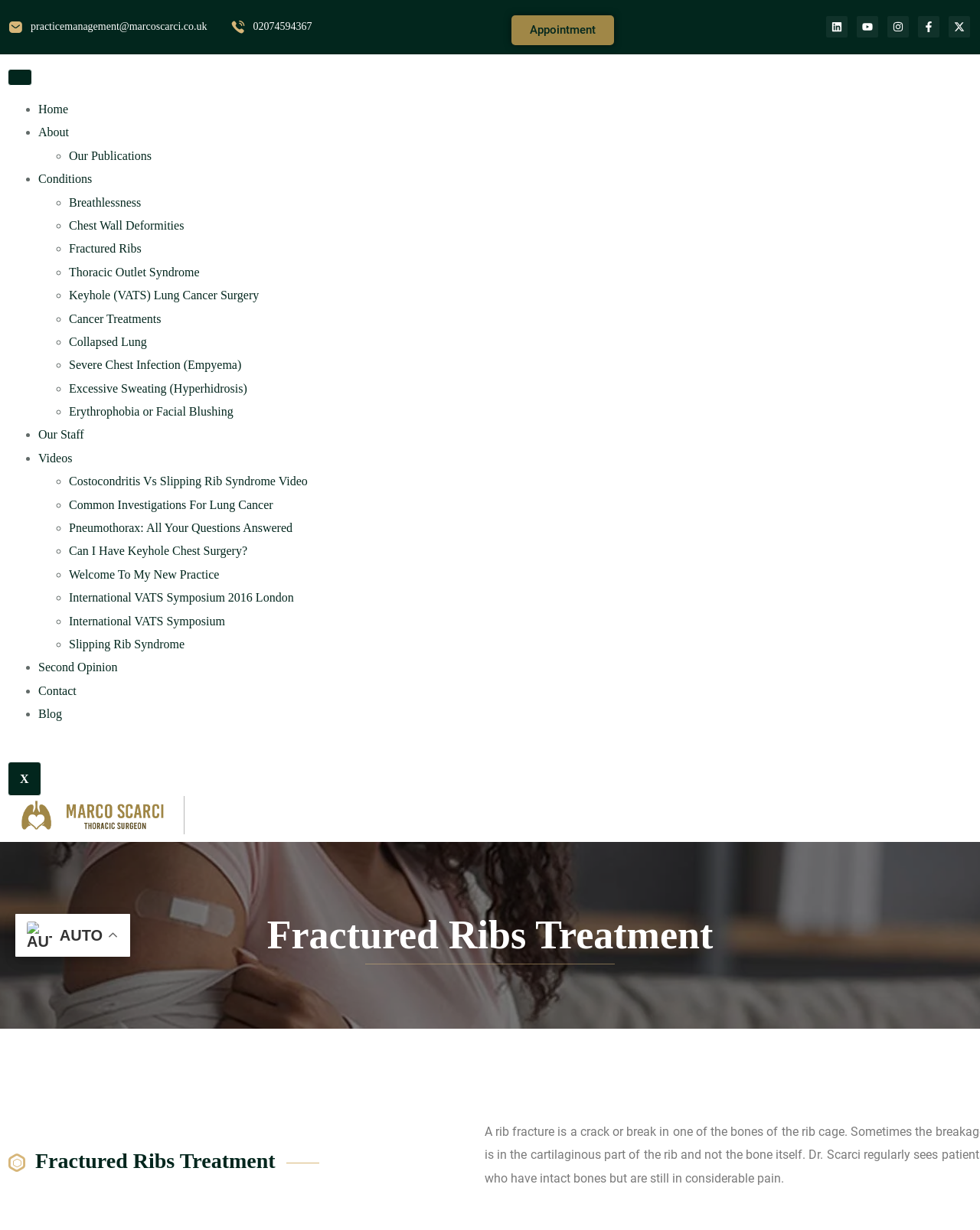Please extract the webpage's main title and generate its text content.

Fractured Ribs Treatment